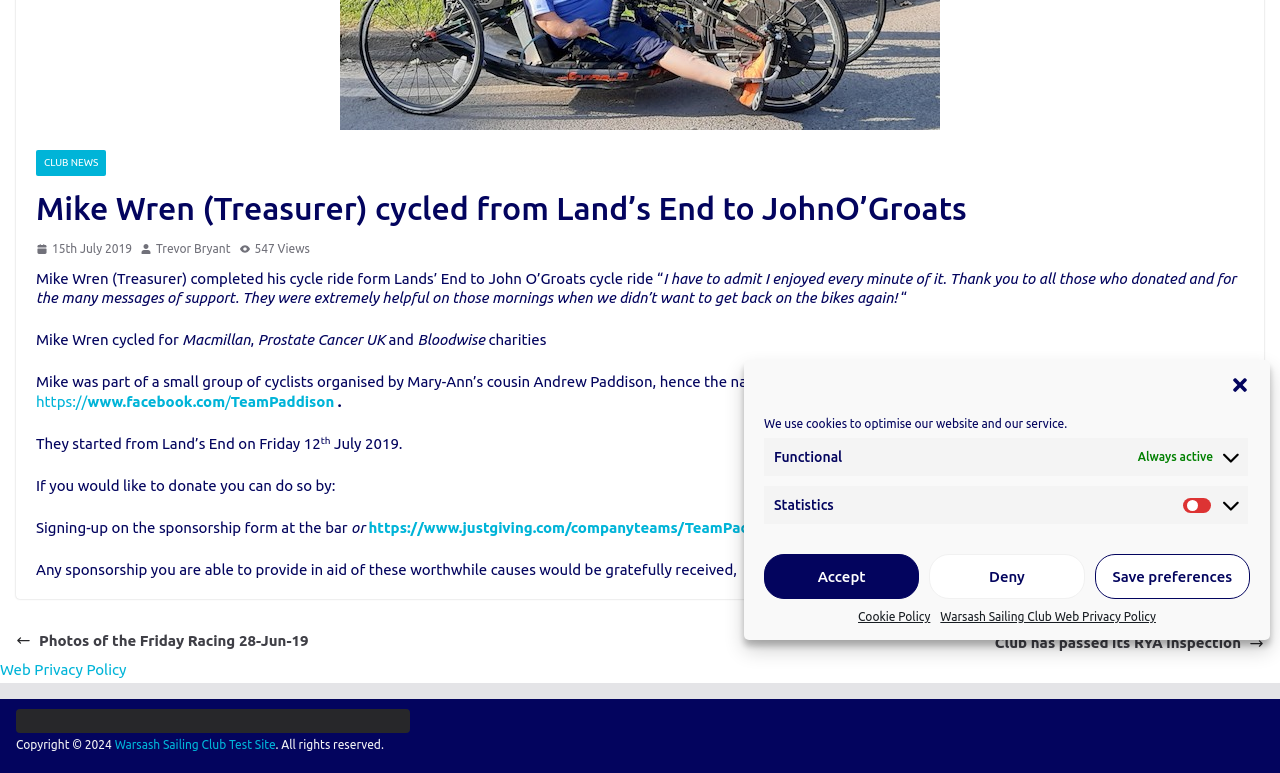Find the bounding box coordinates for the element described here: "TeamPaddison".

[0.18, 0.508, 0.264, 0.53]